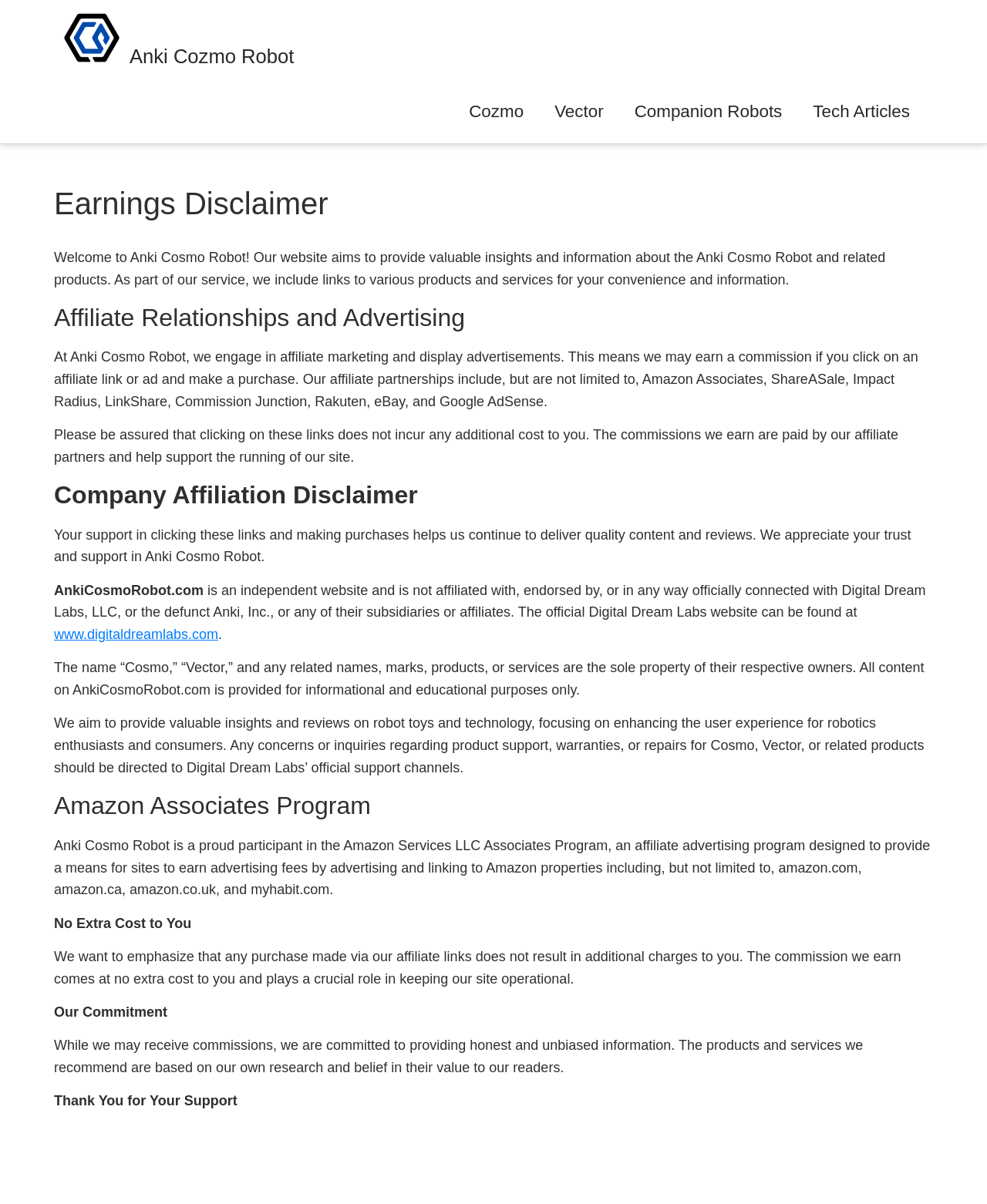Offer a meticulous caption that includes all visible features of the webpage.

The webpage is about Anki Cosmo Robot, a website that provides valuable insights and information about the Anki Cosmo Robot and related products. At the top left corner, there is a logo of Anki Cosmo Robot, which is an image link. Next to the logo, there is a link to the website's homepage. 

Below the logo, there are four links in a row, namely "Cozmo", "Vector", "Companion Robots", and "Tech Articles". These links are positioned horizontally, with "Cozmo" on the left and "Tech Articles" on the right.

The main content of the webpage is divided into several sections. The first section is a header with the title "Earnings Disclaimer". Below the header, there is a paragraph of text that welcomes visitors to the website and explains its purpose.

The next section is headed by "Affiliate Relationships and Advertising", which explains the website's affiliate marketing and advertising policies. This section consists of three paragraphs of text, with the first paragraph explaining the affiliate partnerships, the second paragraph assuring visitors that clicking on affiliate links does not incur additional costs, and the third paragraph thanking visitors for their support.

The following section is headed by "Company Affiliation Disclaimer", which clarifies the website's independence from Digital Dream Labs, LLC, and Anki, Inc. This section consists of three paragraphs of text, with the first paragraph explaining the website's independence, the second paragraph providing a link to Digital Dream Labs' official website, and the third paragraph stating that the website aims to provide valuable insights and reviews on robot toys and technology.

The next section is headed by "Amazon Associates Program", which explains the website's participation in the Amazon Services LLC Associates Program. This section consists of two paragraphs of text, with the first paragraph explaining the program and the second paragraph emphasizing that any purchase made via affiliate links does not result in additional charges to the visitor.

The final section is headed by "Our Commitment", which assures visitors that the website is committed to providing honest and unbiased information. This section consists of two paragraphs of text, with the first paragraph explaining the website's commitment and the second paragraph thanking visitors for their support.